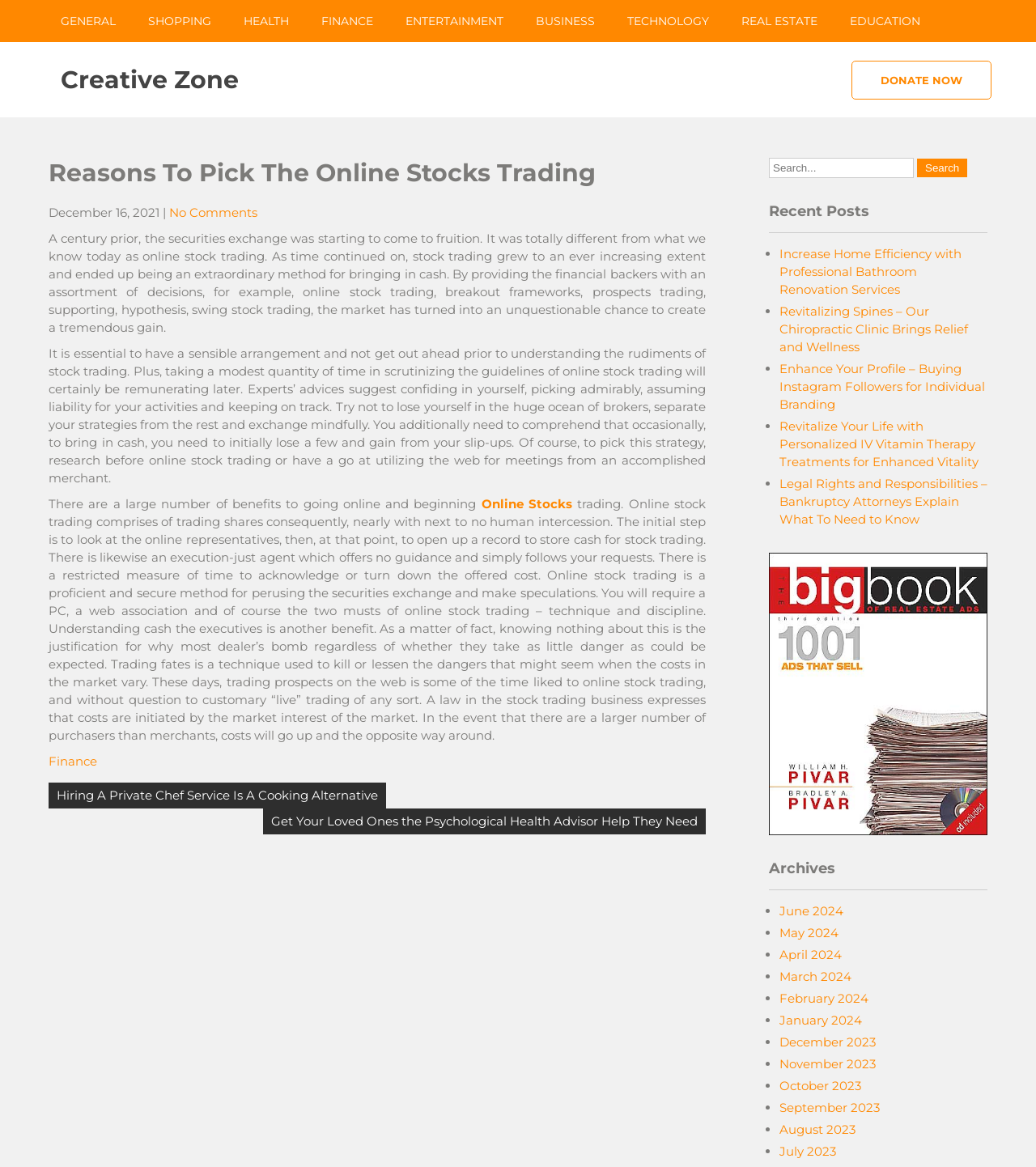Explain the contents of the webpage comprehensively.

This webpage is about online stock trading, with a focus on the benefits and strategies of trading online. At the top of the page, there are several links to different categories, including "GENERAL", "SHOPPING", "HEALTH", and "FINANCE", among others. Below these links, there is a heading that reads "Creative Zone" with a link to the same name.

The main content of the page is an article that discusses the history of stock trading and how it has evolved over time. The article explains that online stock trading has become a popular way to make money, but it's essential to have a solid understanding of the basics and to develop a strategy before starting to trade. The article also provides some tips for online stock trading, such as being disciplined, doing research, and understanding cash management.

To the right of the article, there is a section with links to recent posts, including "Hiring A Private Chef Service Is A Cooking Alternative" and "Get Your Loved Ones the Psychological Health Advisor Help They Need". Below this section, there is a search bar where users can search for specific topics.

Further down the page, there is a section with links to archives, organized by month, from June 2024 to July 2023. Each link is preceded by a bullet point.

At the bottom of the page, there is a link to "DONATE NOW" and a section with links to other posts, including "Increase Home Efficiency with Professional Bathroom Renovation Services" and "Revitalize Your Life with Personalized IV Vitamin Therapy Treatments for Enhanced Vitality".